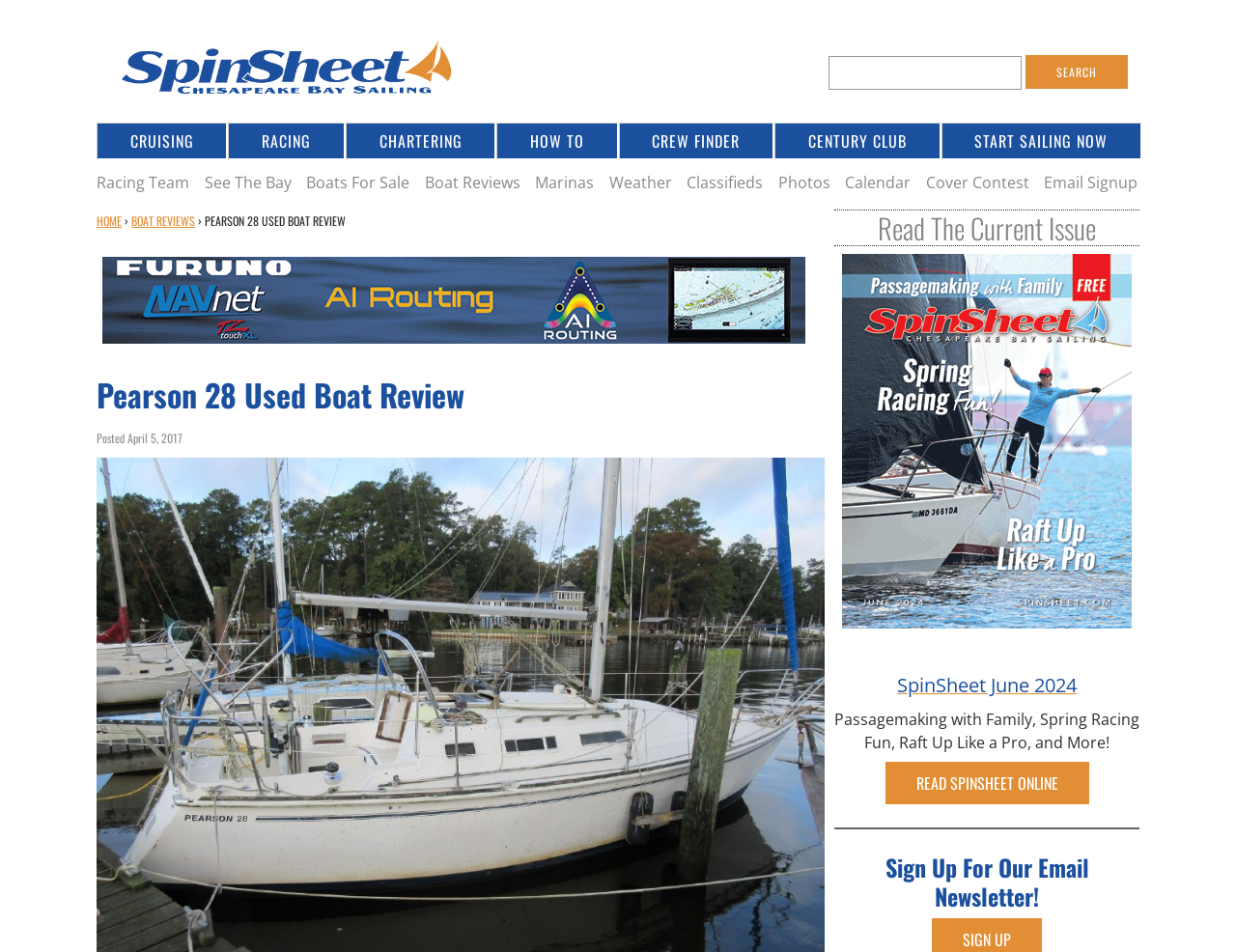Indicate the bounding box coordinates of the element that needs to be clicked to satisfy the following instruction: "Search for a boat". The coordinates should be four float numbers between 0 and 1, i.e., [left, top, right, bottom].

[0.67, 0.058, 0.922, 0.093]